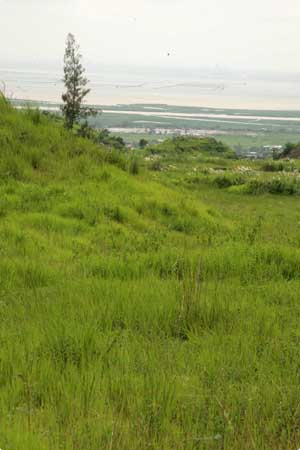Is the tree in the image solitary?
Refer to the image and answer the question using a single word or phrase.

Yes